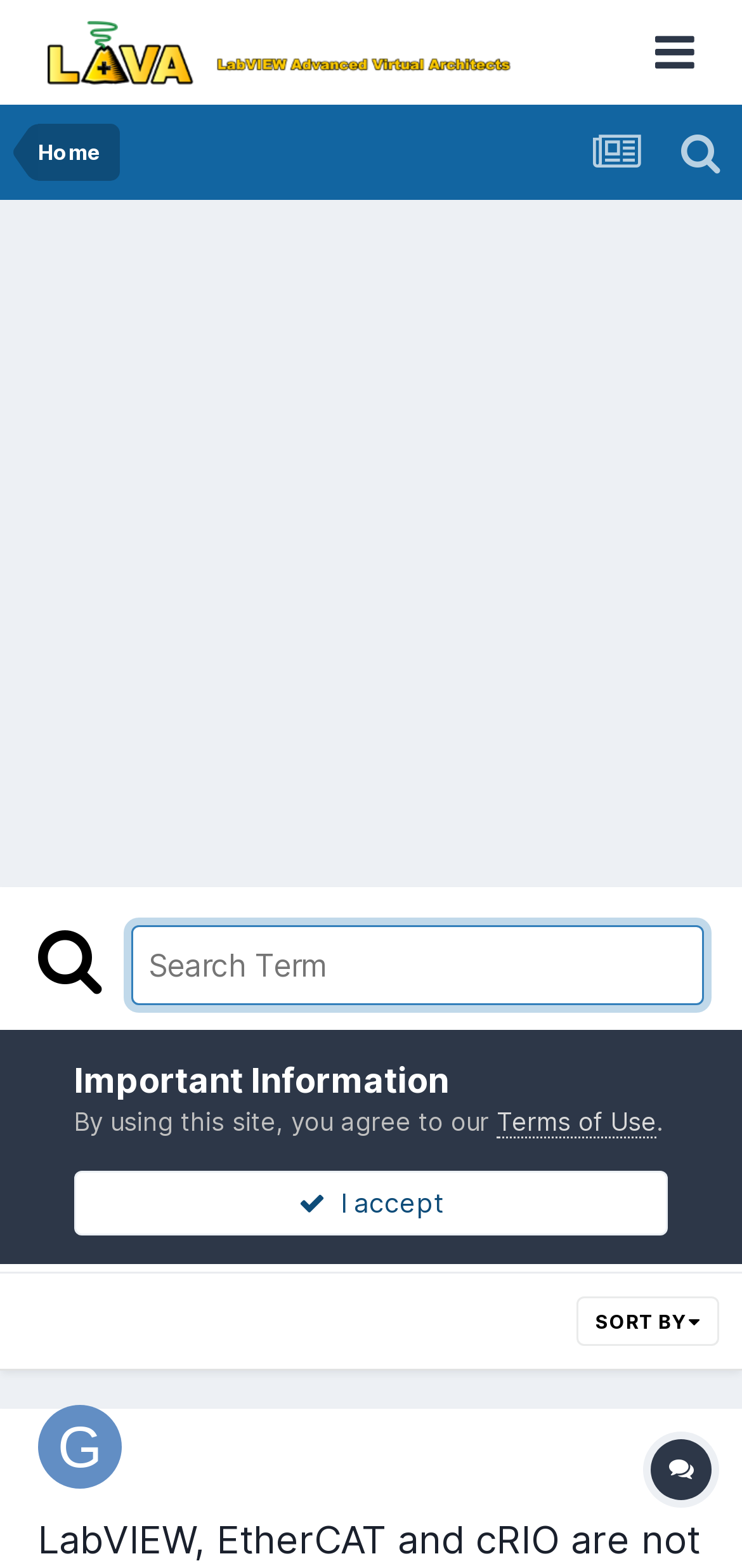Please find the bounding box coordinates of the element that you should click to achieve the following instruction: "search for a term". The coordinates should be presented as four float numbers between 0 and 1: [left, top, right, bottom].

[0.177, 0.59, 0.949, 0.641]